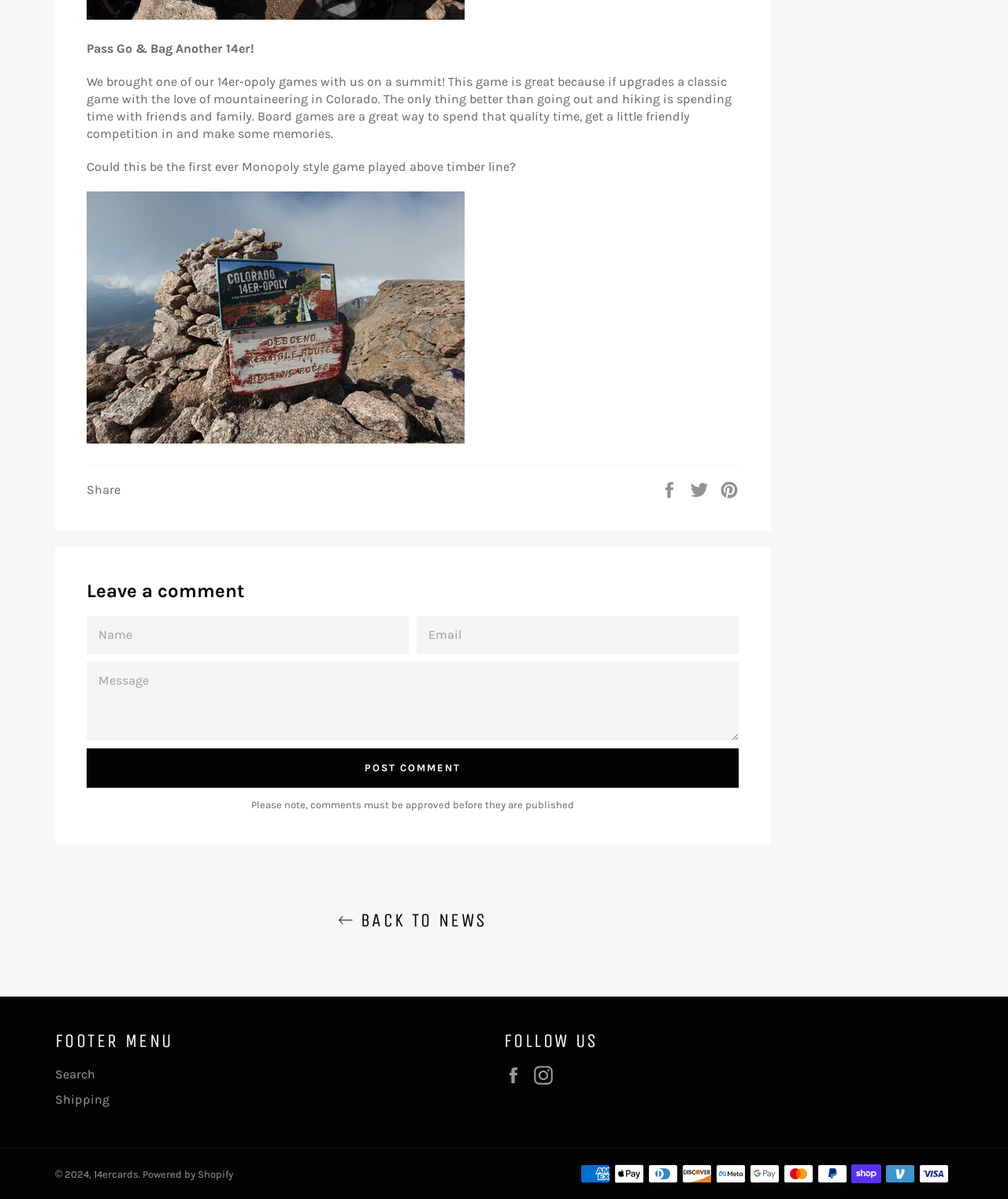Determine the bounding box coordinates for the clickable element required to fulfill the instruction: "Go back to news". Provide the coordinates as four float numbers between 0 and 1, i.e., [left, top, right, bottom].

[0.07, 0.757, 0.748, 0.779]